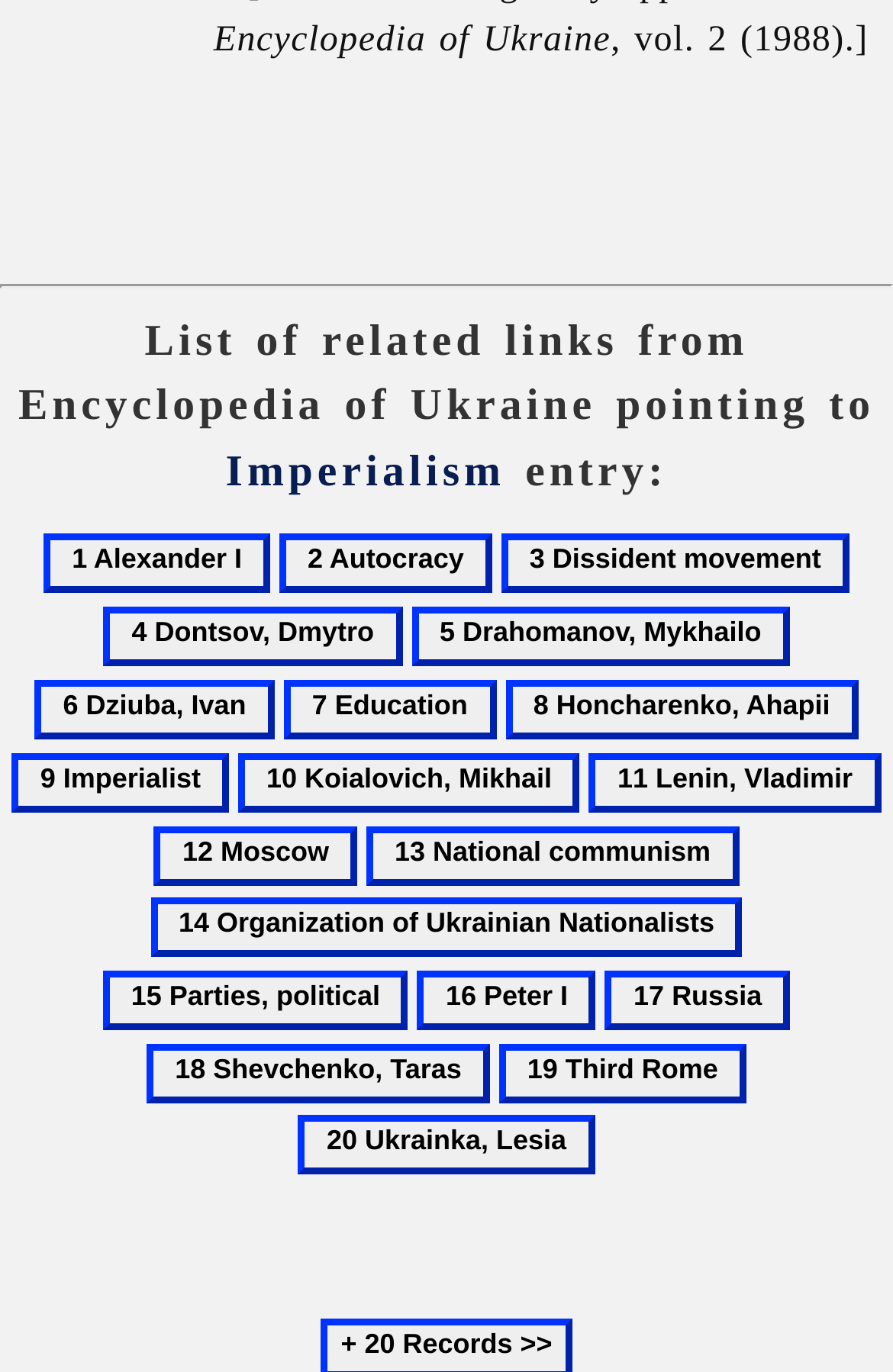Identify the bounding box coordinates of the area you need to click to perform the following instruction: "Click on the button for Ukraine, Lesia".

[0.334, 0.812, 0.666, 0.855]